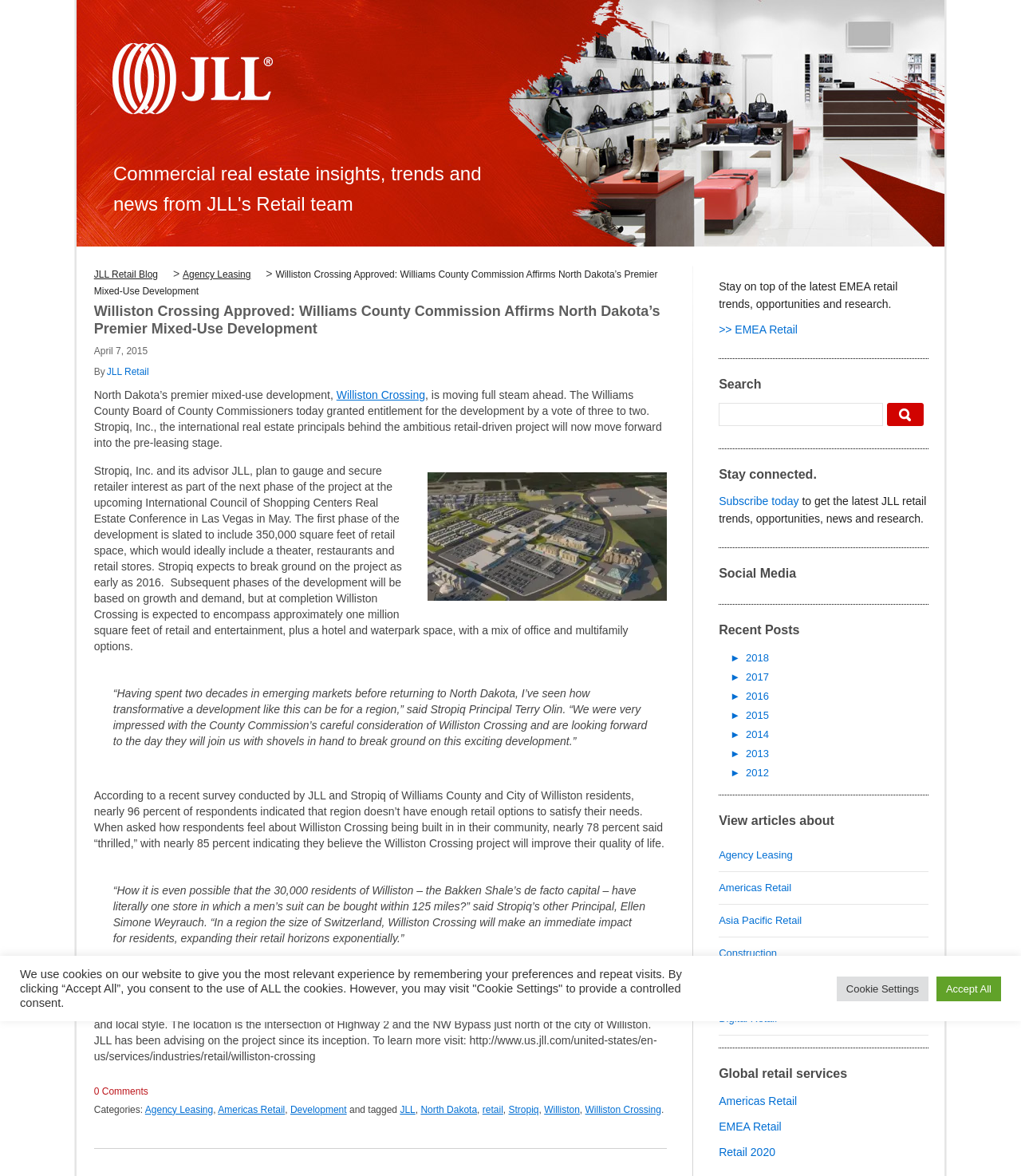Given the description ">> EMEA Retail", determine the bounding box of the corresponding UI element.

[0.704, 0.275, 0.781, 0.286]